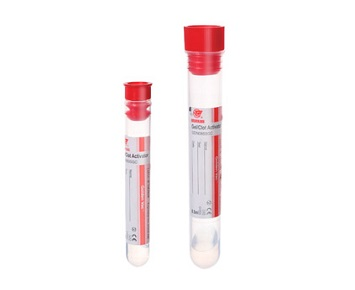Answer the question below with a single word or a brief phrase: 
What is the purpose of the serum separator tubes in clinical settings?

separating serum from cellular components